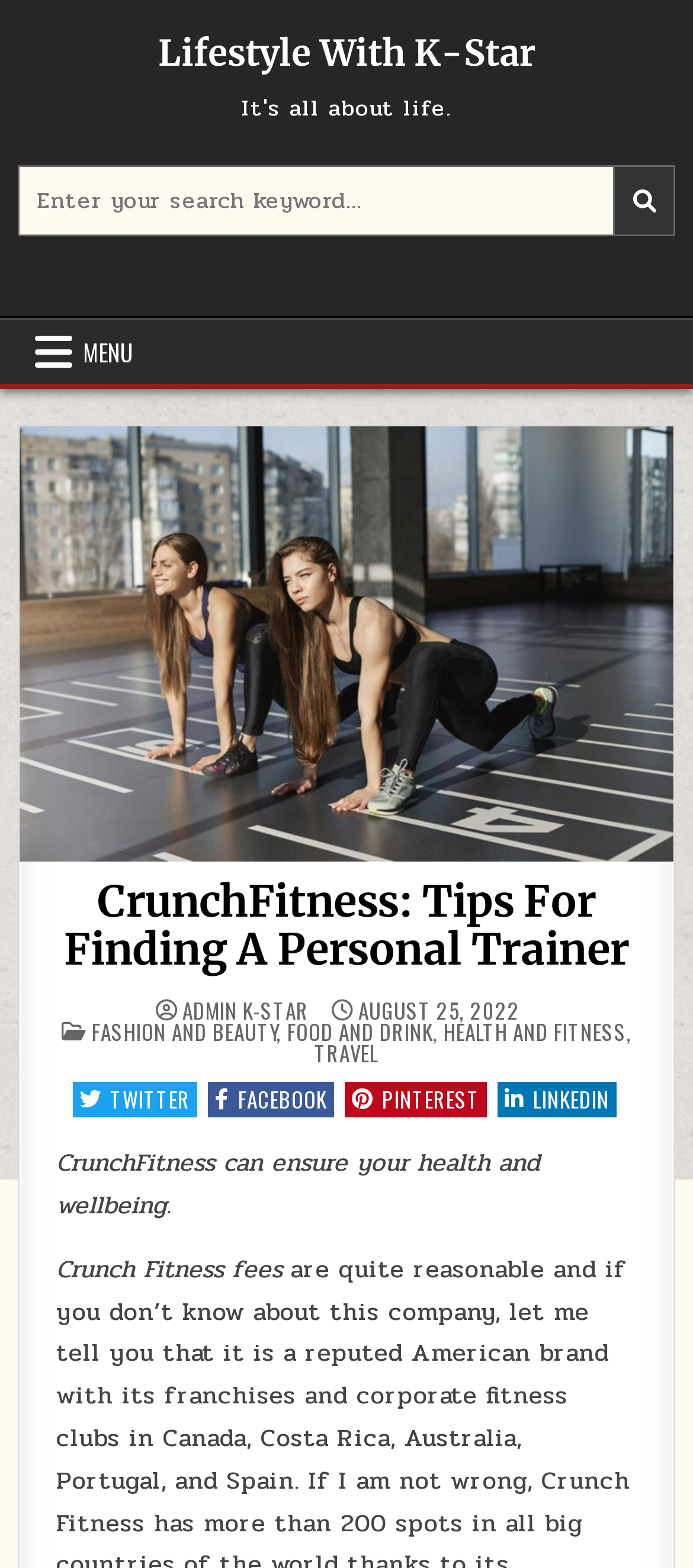Determine the bounding box coordinates of the region I should click to achieve the following instruction: "Visit the CrunchFitness homepage". Ensure the bounding box coordinates are four float numbers between 0 and 1, i.e., [left, top, right, bottom].

[0.028, 0.272, 0.972, 0.55]